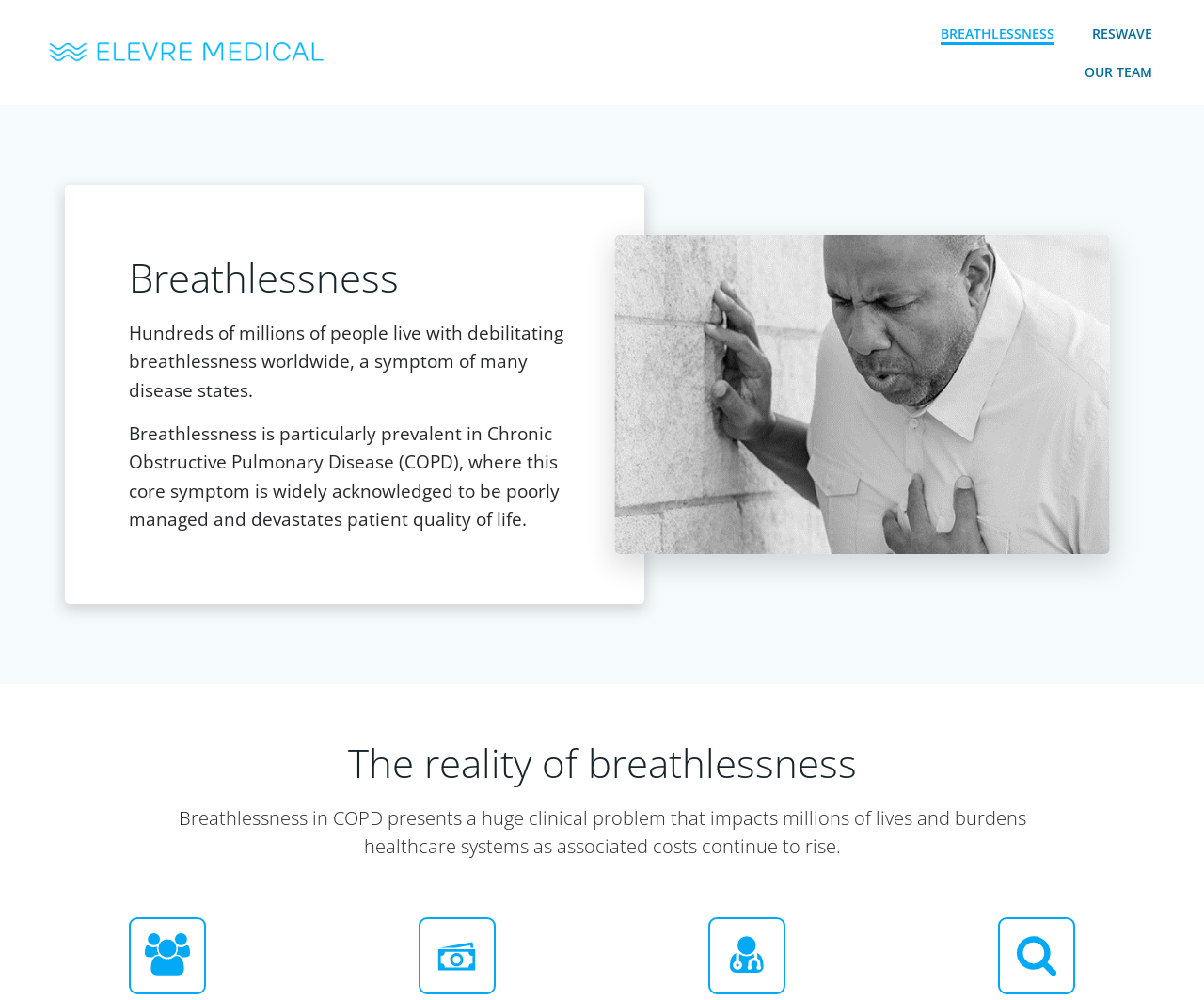What is the main symptom discussed on this webpage?
Please provide a comprehensive answer to the question based on the webpage screenshot.

The main symptom discussed on this webpage is breathlessness, which is mentioned in the heading 'Breathlessness' and also in the static text 'Hundreds of millions of people live with debilitating breathlessness worldwide, a symptom of many disease states.'